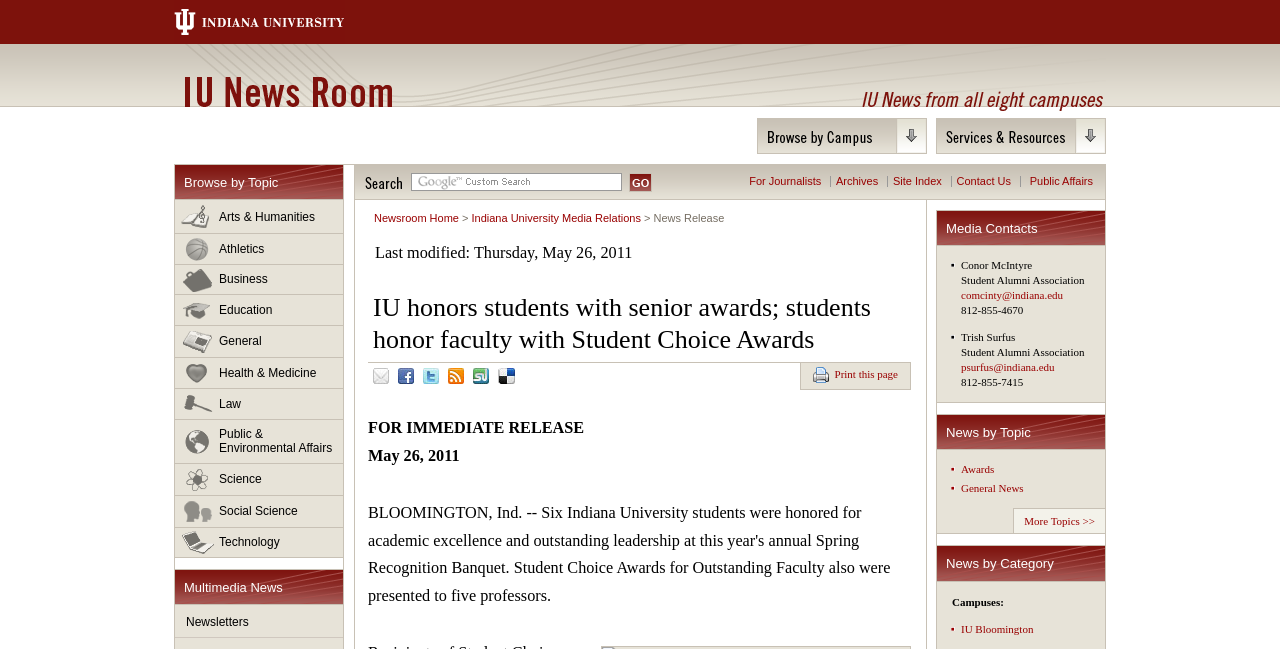Provide a one-word or short-phrase answer to the question:
What is the topic of the news?

Awards